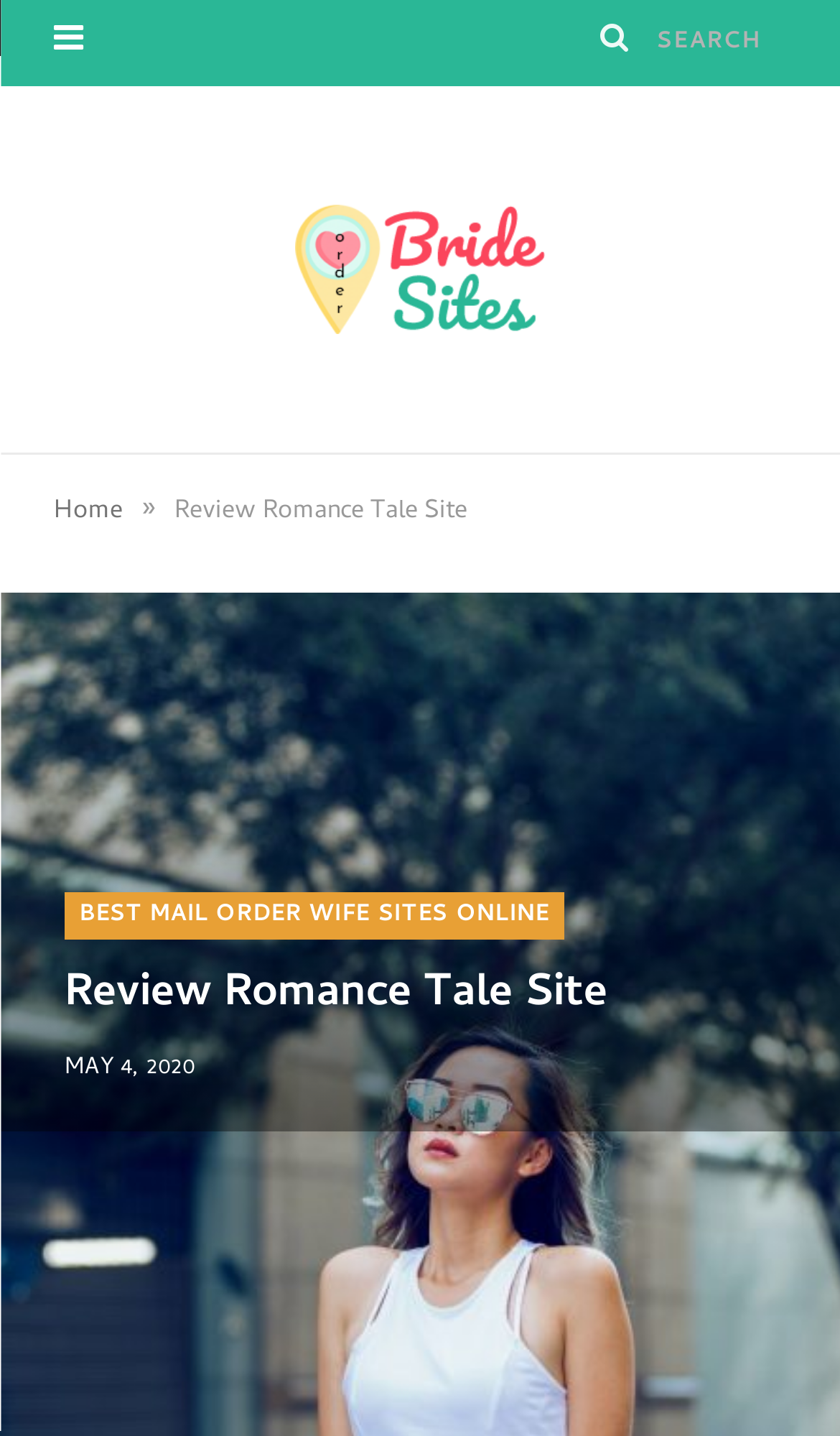Provide the bounding box coordinates, formatted as (top-left x, top-left y, bottom-right x, bottom-right y), with all values being floating point numbers between 0 and 1. Identify the bounding box of the UI element that matches the description: Home

[0.064, 0.342, 0.146, 0.372]